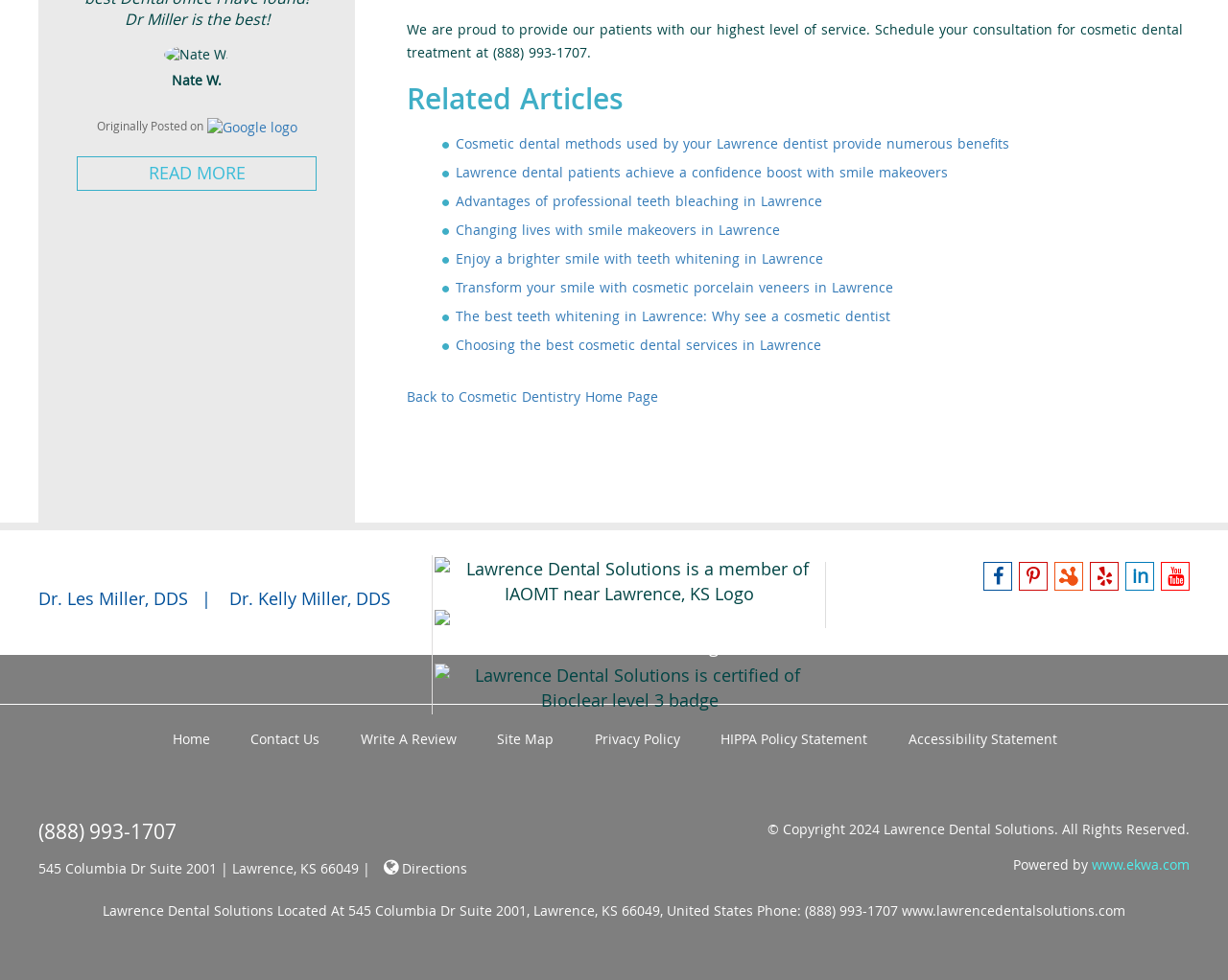How many links are there in the 'Related Articles' section?
We need a detailed and meticulous answer to the question.

The 'Related Articles' section can be found in the middle of the webpage, and it contains 8 links to different articles, each with a list marker and a brief description.